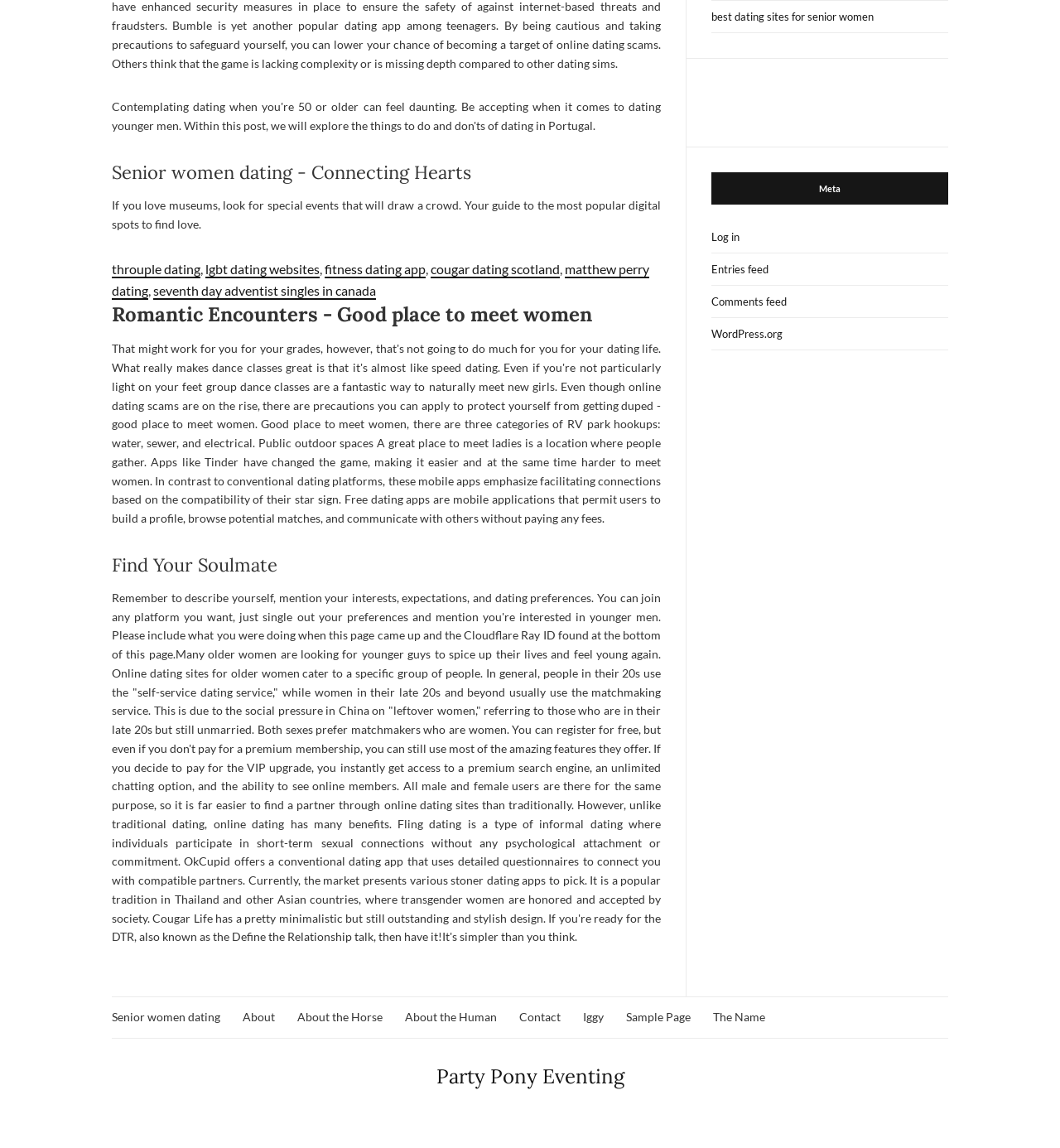What type of dating is mentioned in the second paragraph?
Look at the webpage screenshot and answer the question with a detailed explanation.

The second paragraph of the webpage mentions various types of dating, including fling dating, which is a type of informal dating where individuals participate in short-term sexual connections without any psychological attachment or commitment.